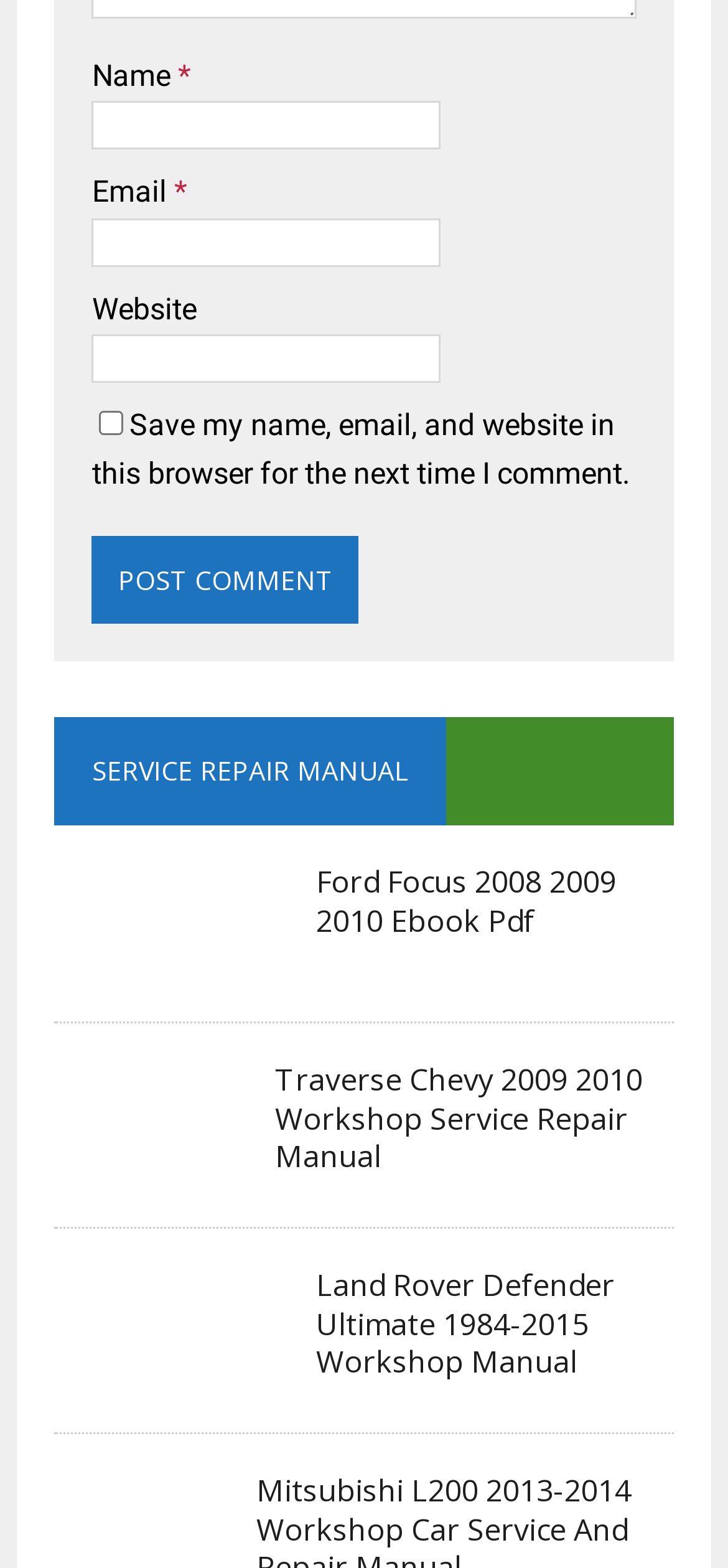What is the orientation of the separators on the webpage?
Based on the image, provide a one-word or brief-phrase response.

Horizontal